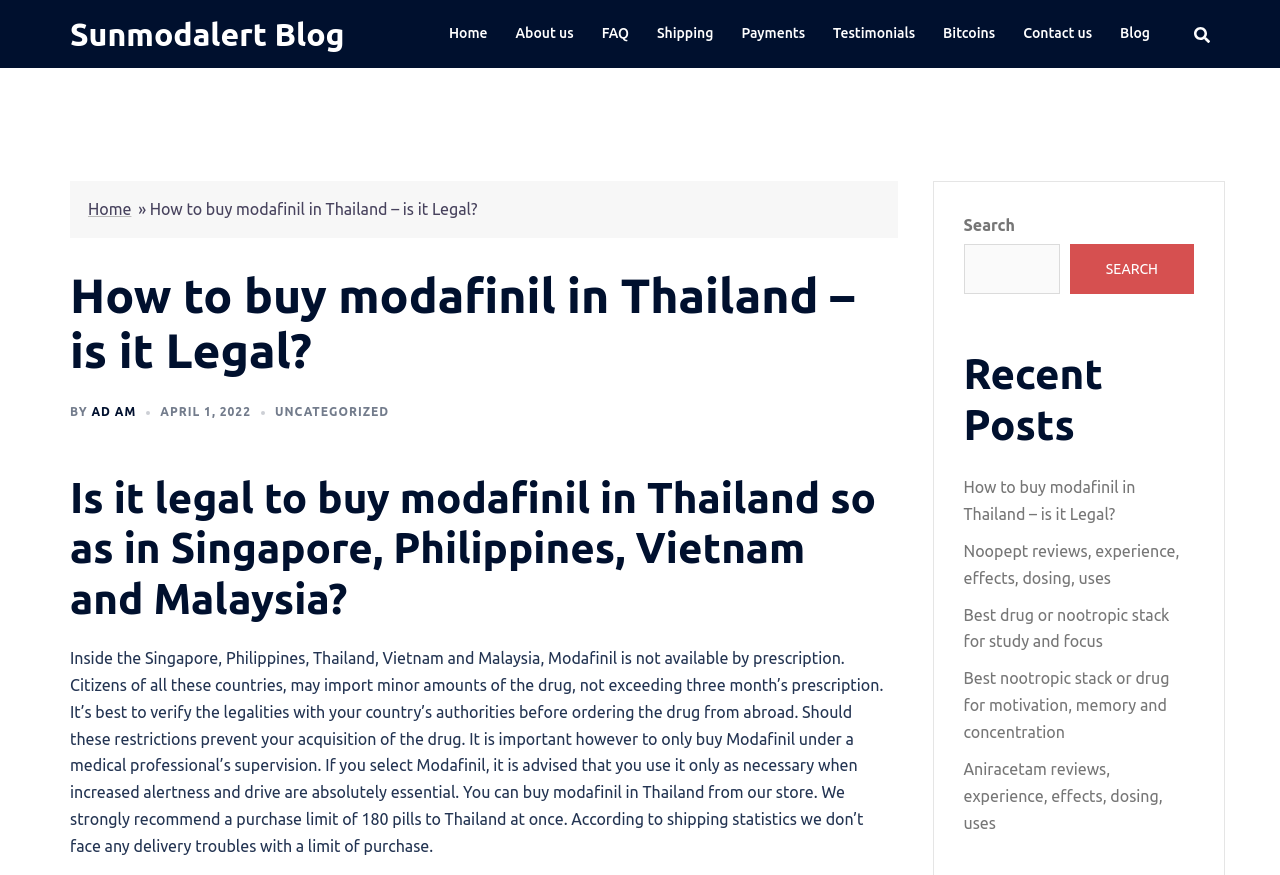Show the bounding box coordinates of the region that should be clicked to follow the instruction: "Go to the home page."

[0.351, 0.026, 0.381, 0.053]